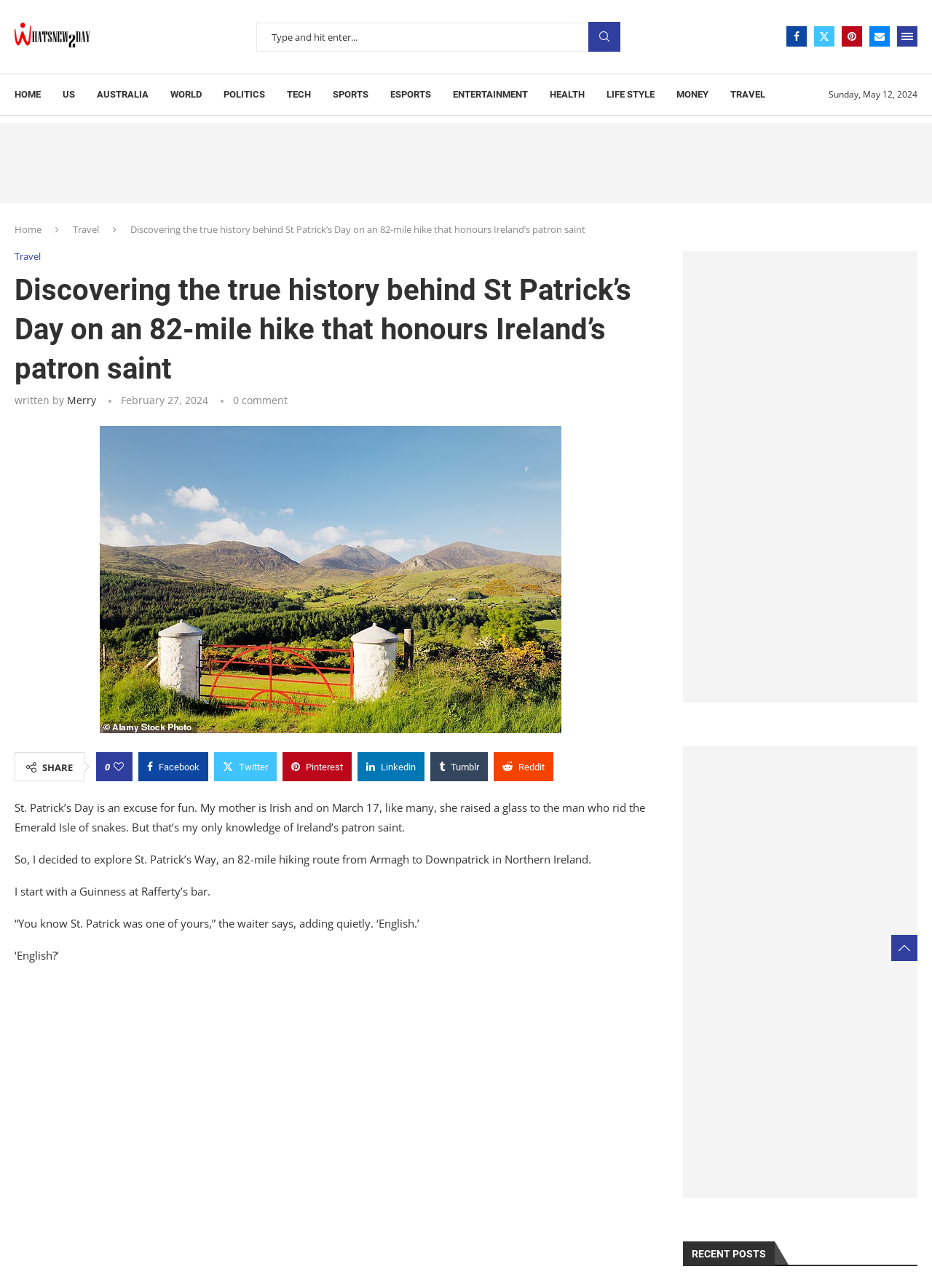How long is the hiking route mentioned in the article?
Answer the question in a detailed and comprehensive manner.

The length of the hiking route is mentioned in the article as 82 miles, which is the distance of the St Patrick's Way from Armagh to Downpatrick in Northern Ireland.